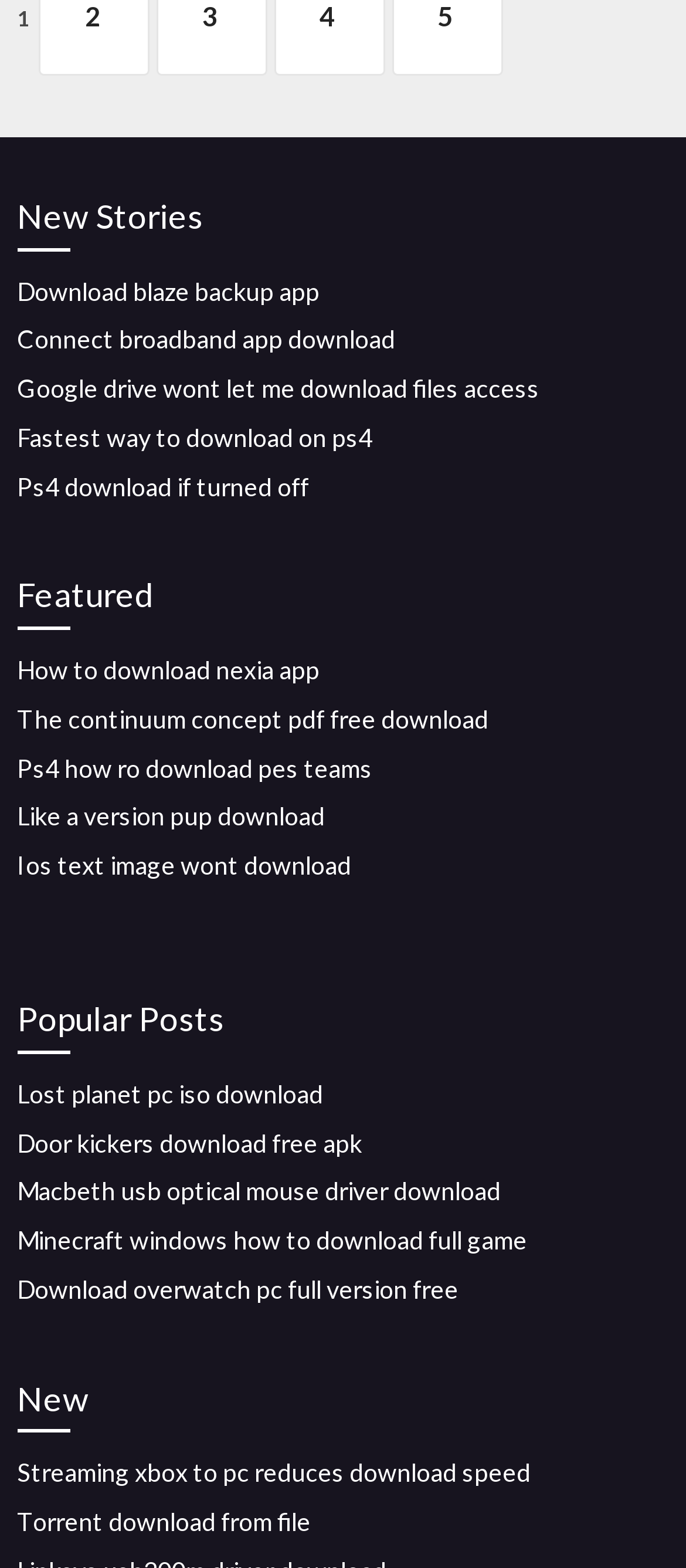Please determine the bounding box coordinates of the clickable area required to carry out the following instruction: "View Popular Posts". The coordinates must be four float numbers between 0 and 1, represented as [left, top, right, bottom].

[0.025, 0.633, 0.975, 0.672]